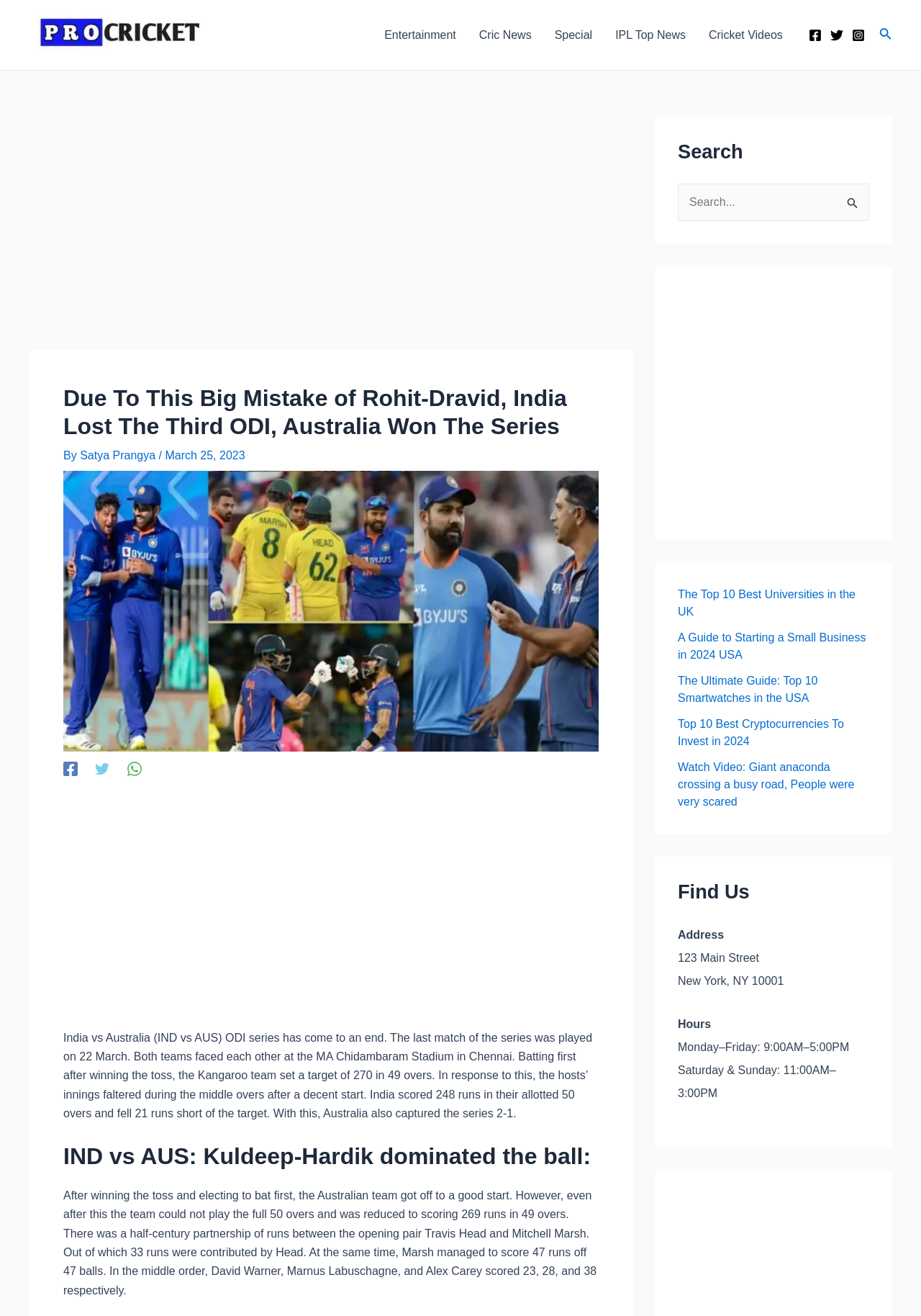Pinpoint the bounding box coordinates of the element to be clicked to execute the instruction: "Click on the 'Cric News' link".

[0.508, 0.005, 0.59, 0.048]